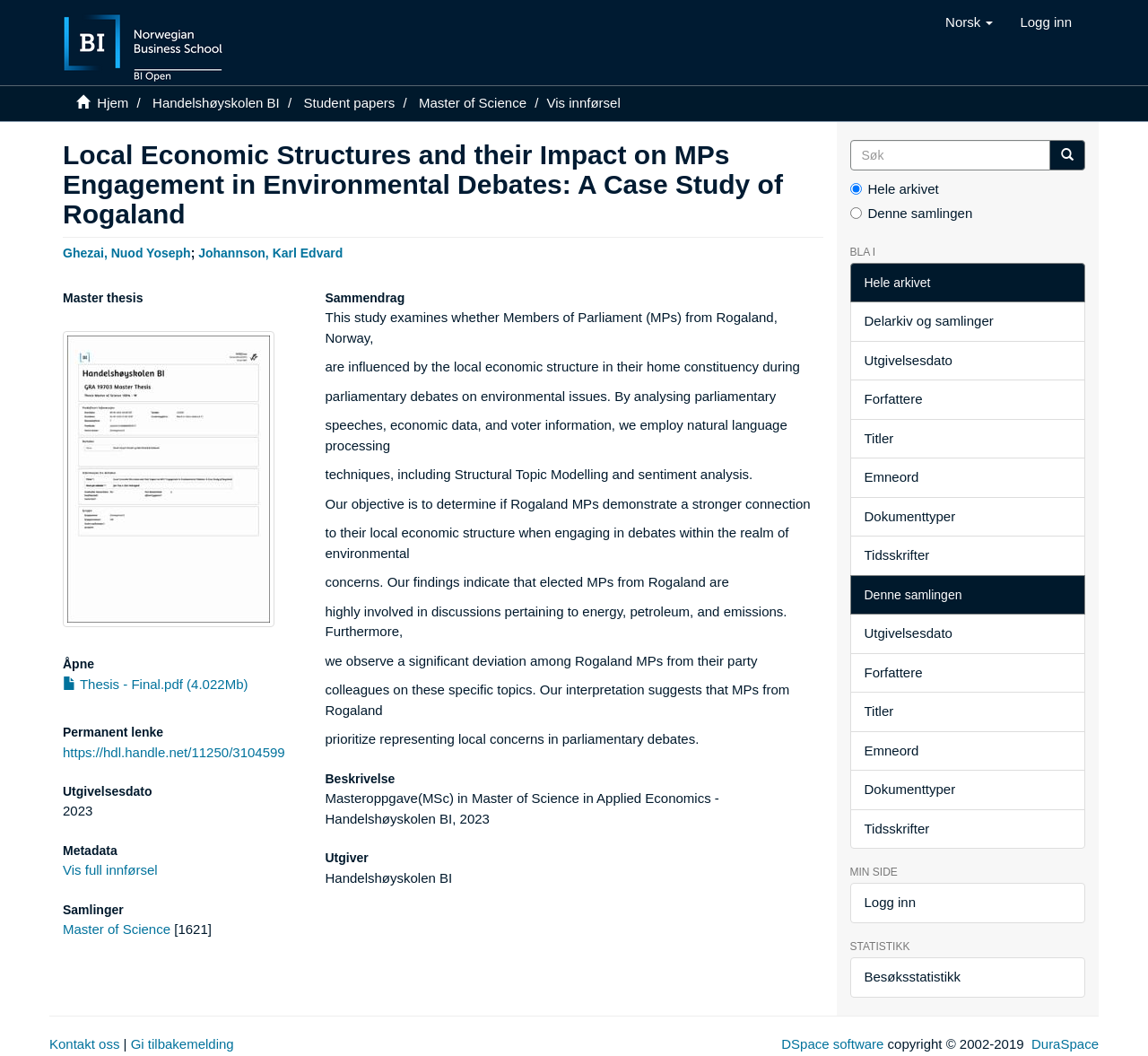What is the publication year of the thesis?
Ensure your answer is thorough and detailed.

I found the answer by looking at the heading 'Utgivelsesdato' which means 'Publication Date' in Norwegian, and then I saw the static text '2023' which is the publication year.